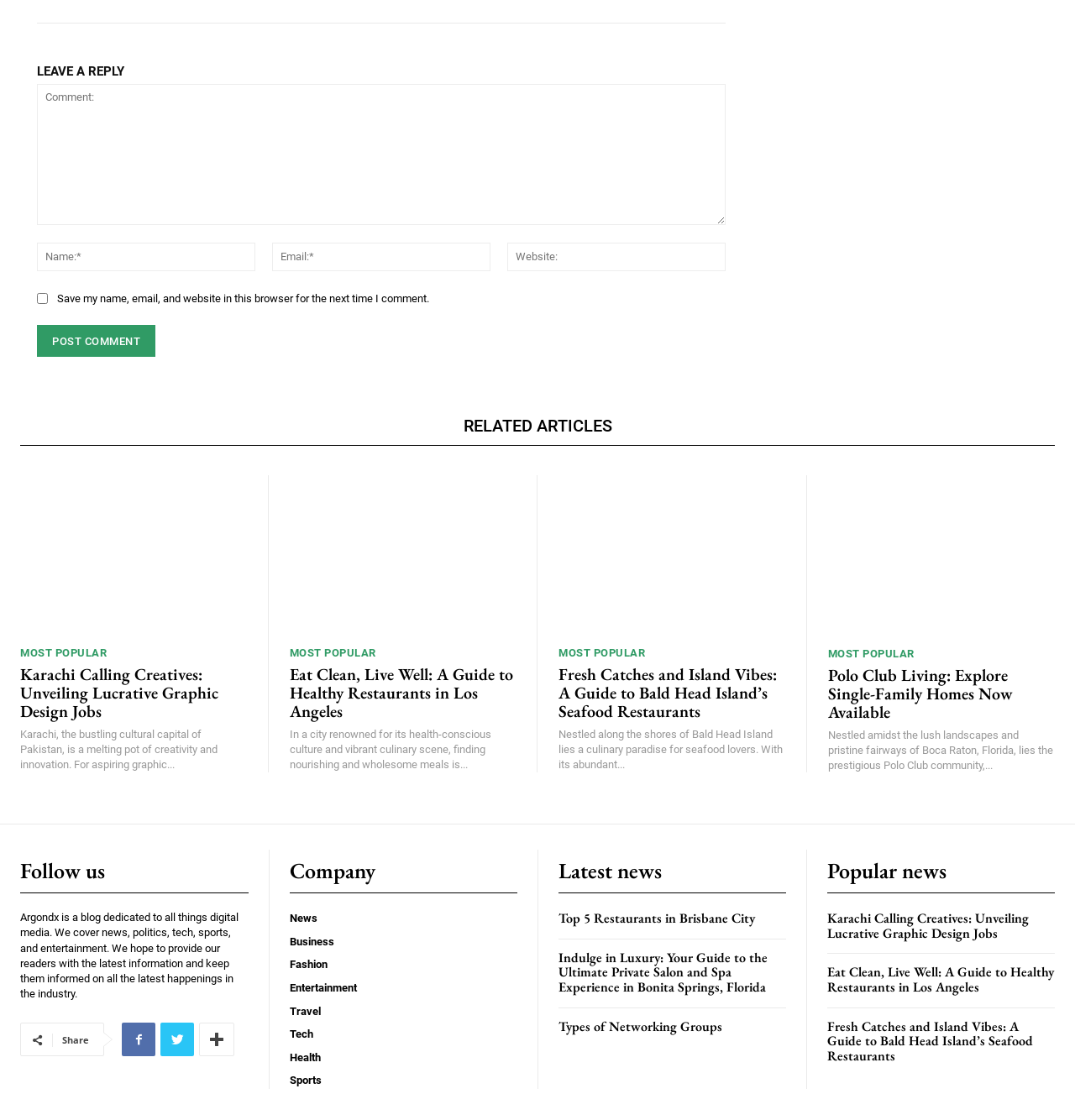Please respond to the question using a single word or phrase:
What is the purpose of the checkbox labeled 'Save my name, email, and website in this browser for the next time I comment.'?

Save user information